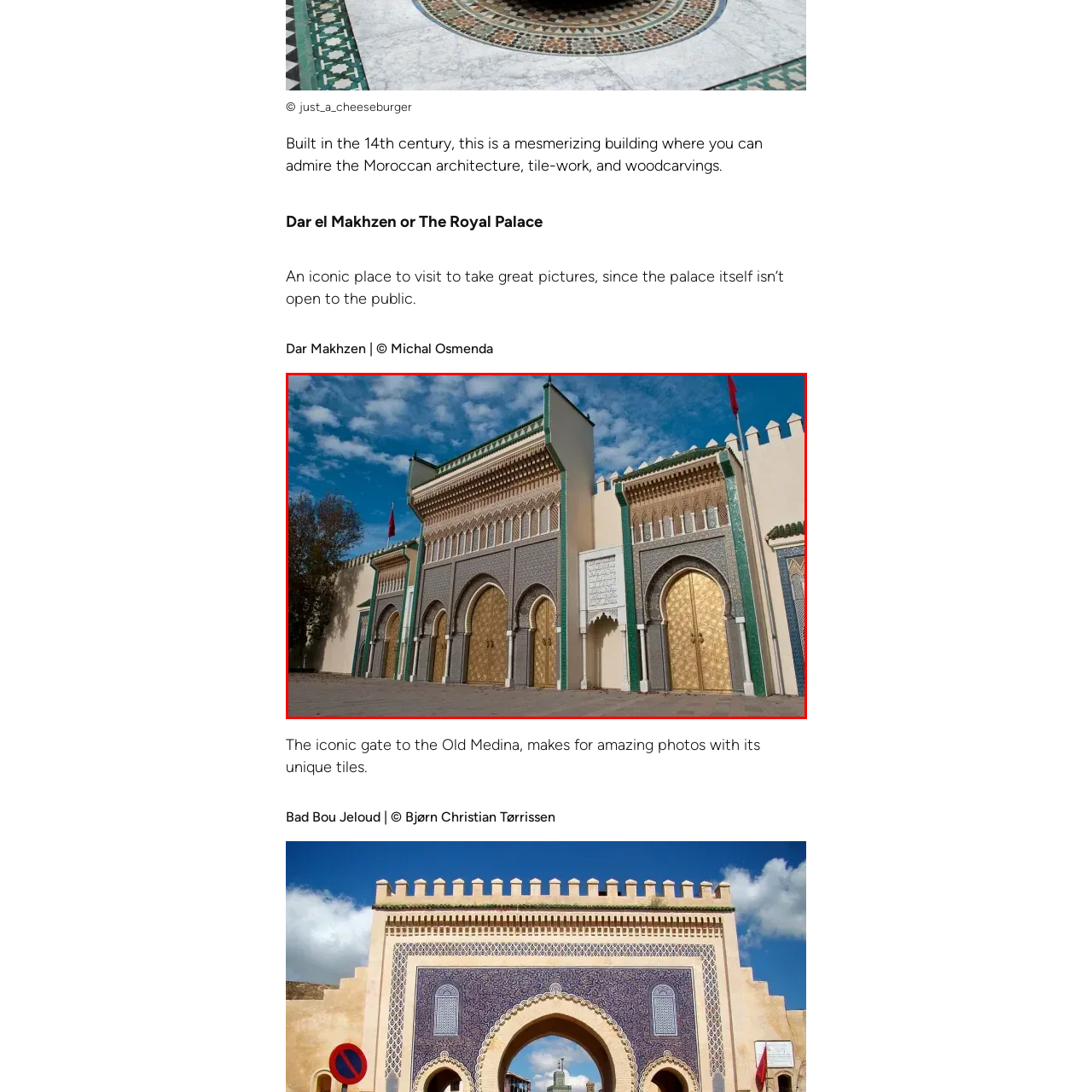Is the palace open to the public?
Carefully examine the image within the red bounding box and provide a comprehensive answer based on what you observe.

The caption explicitly states that the palace is not open to the public, despite its impressive facade inviting visitors to admire and capture its beauty. This information is provided in the last sentence of the caption.